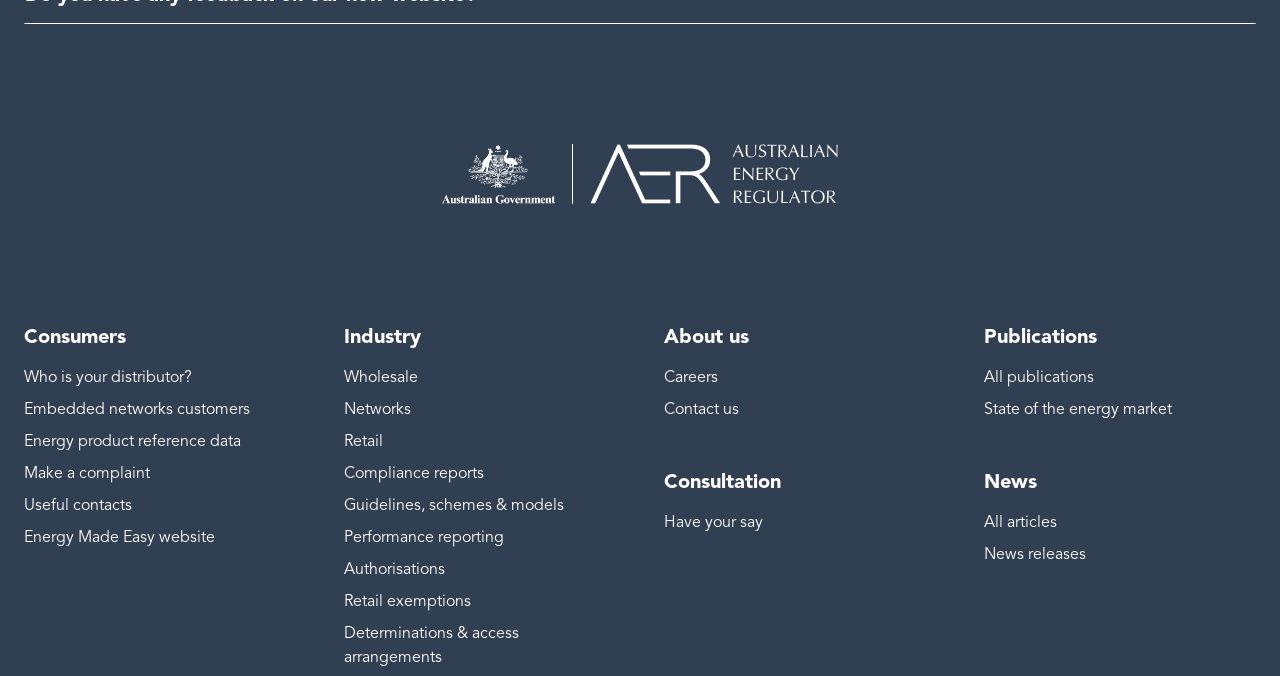Determine the bounding box coordinates of the section I need to click to execute the following instruction: "Visit the Australian government website". Provide the coordinates as four float numbers between 0 and 1, i.e., [left, top, right, bottom].

[0.345, 0.213, 0.434, 0.302]